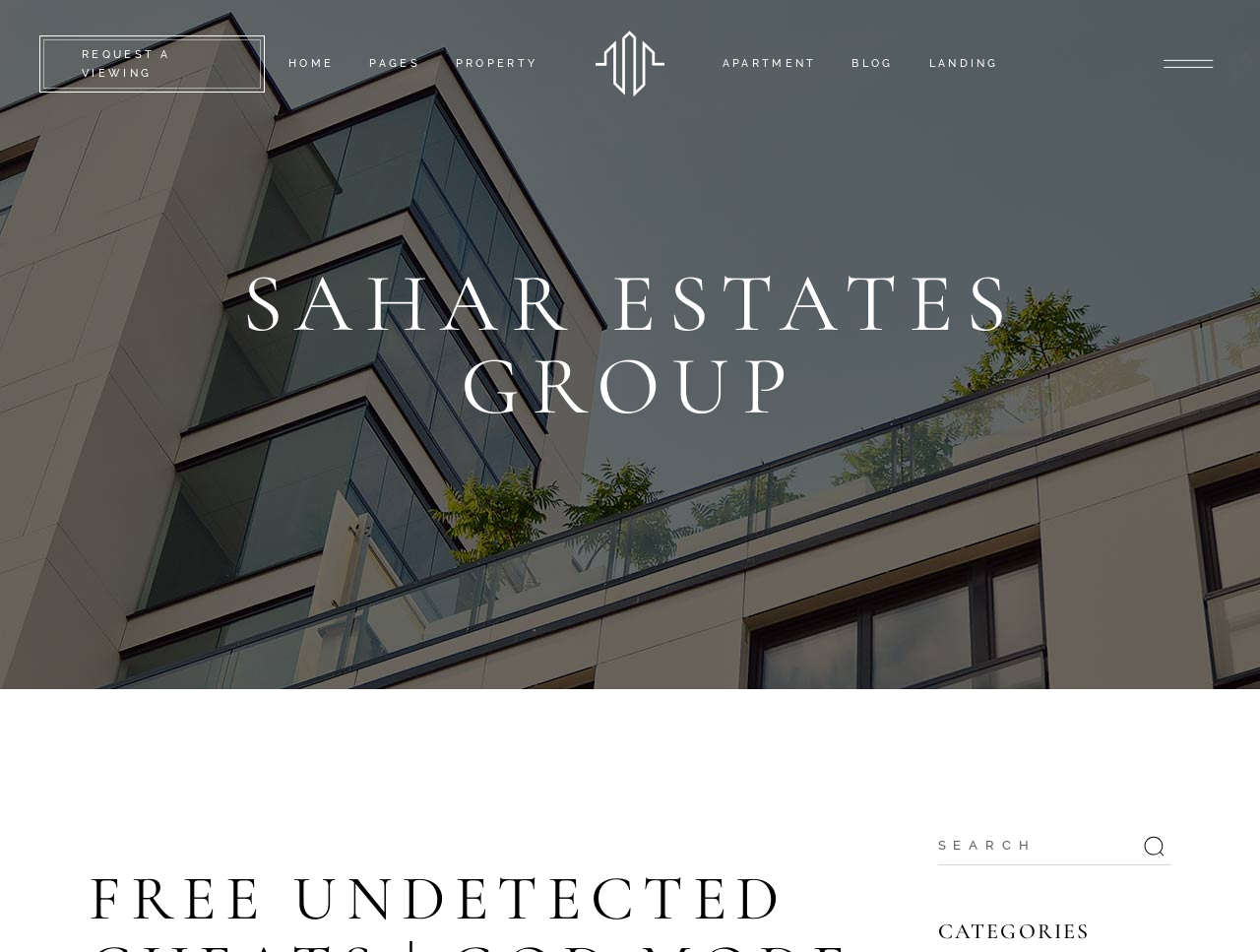What is the main heading of this webpage? Please extract and provide it.

SAHAR ESTATES GROUP